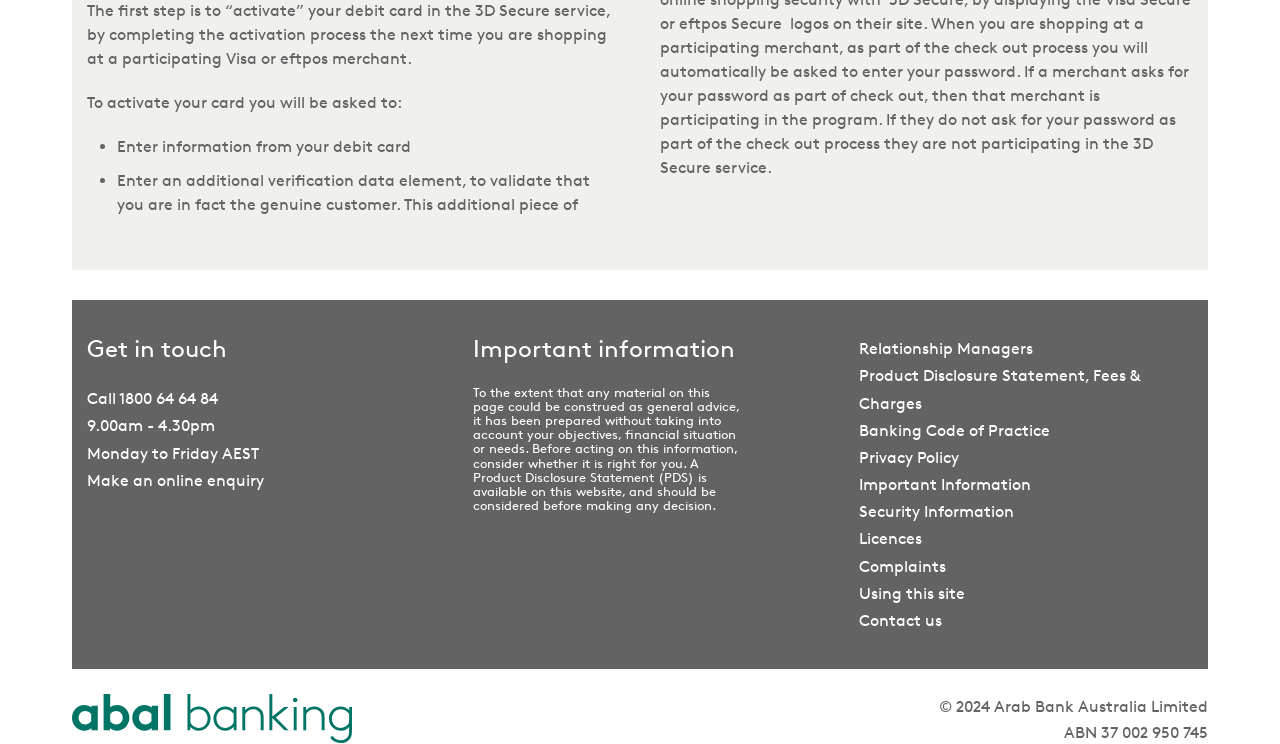What is the copyright year of the webpage?
Refer to the image and offer an in-depth and detailed answer to the question.

The copyright year of the webpage can be found at the bottom of the webpage, which states '© 2024 Arab Bank Australia Limited'.